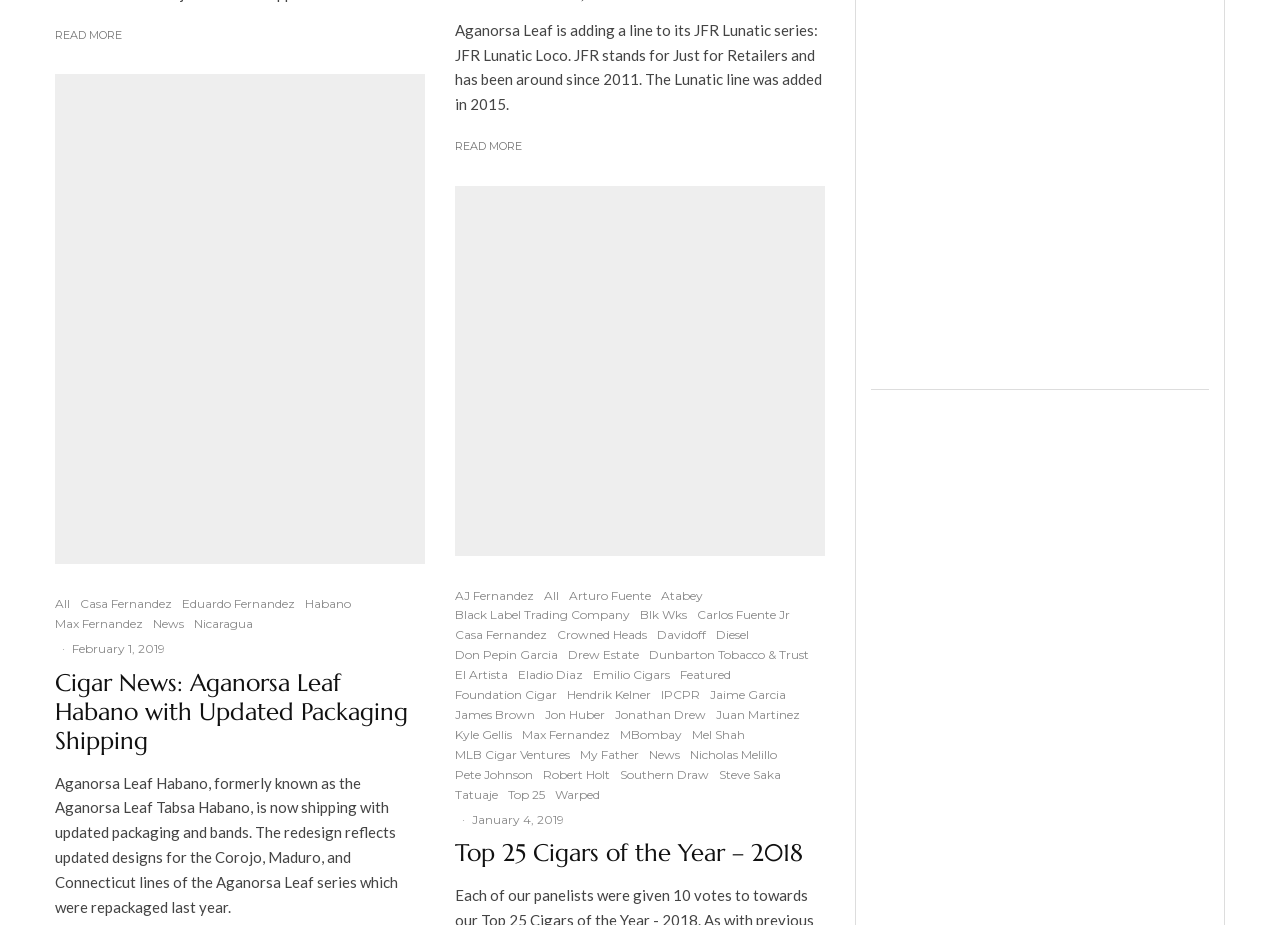Please find the bounding box coordinates of the section that needs to be clicked to achieve this instruction: "Go to NEWS".

None